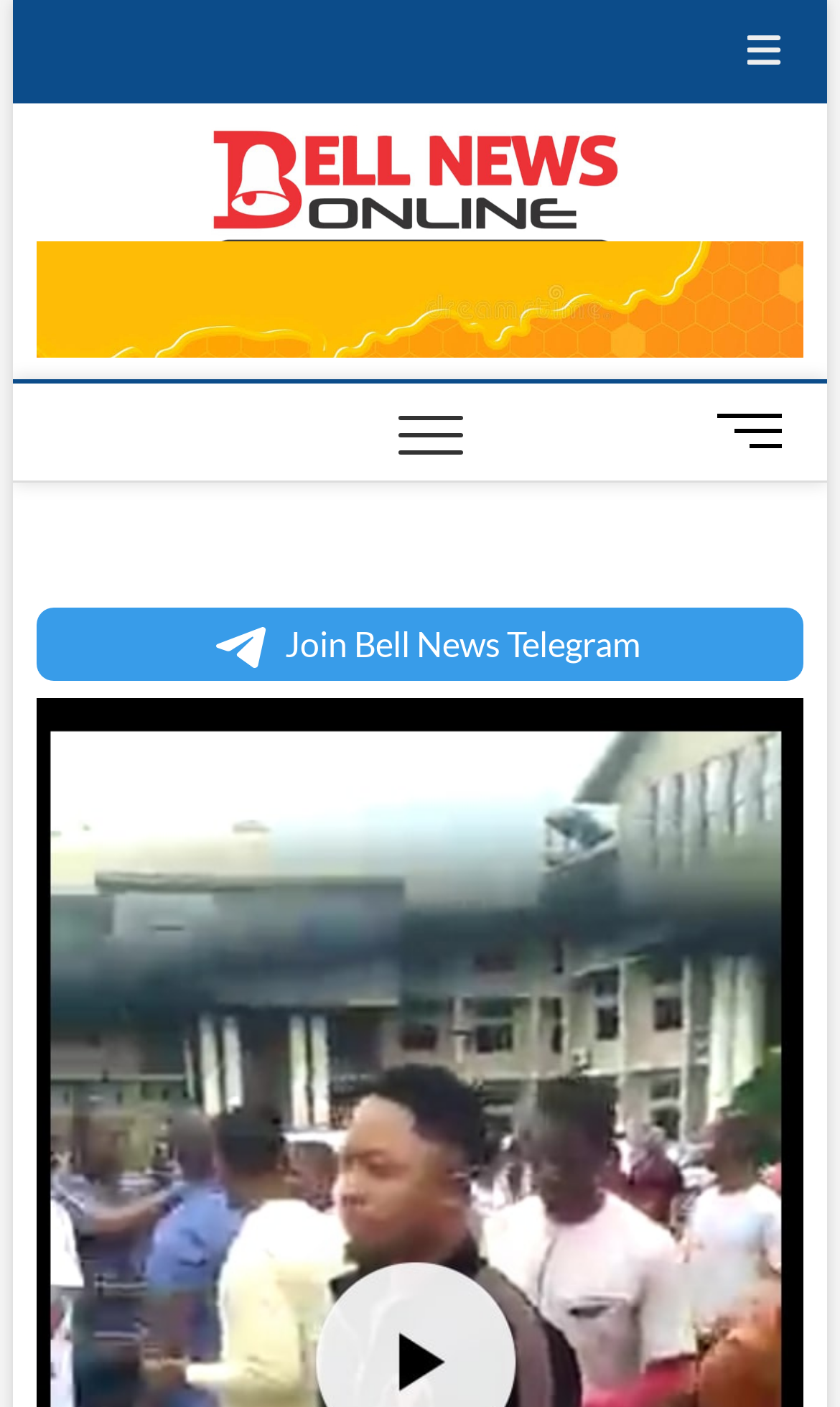Locate the primary headline on the webpage and provide its text.

Protest Rocks Onitsha North As INEC Staffs Charges 20k Per Person for PVC. (Video)